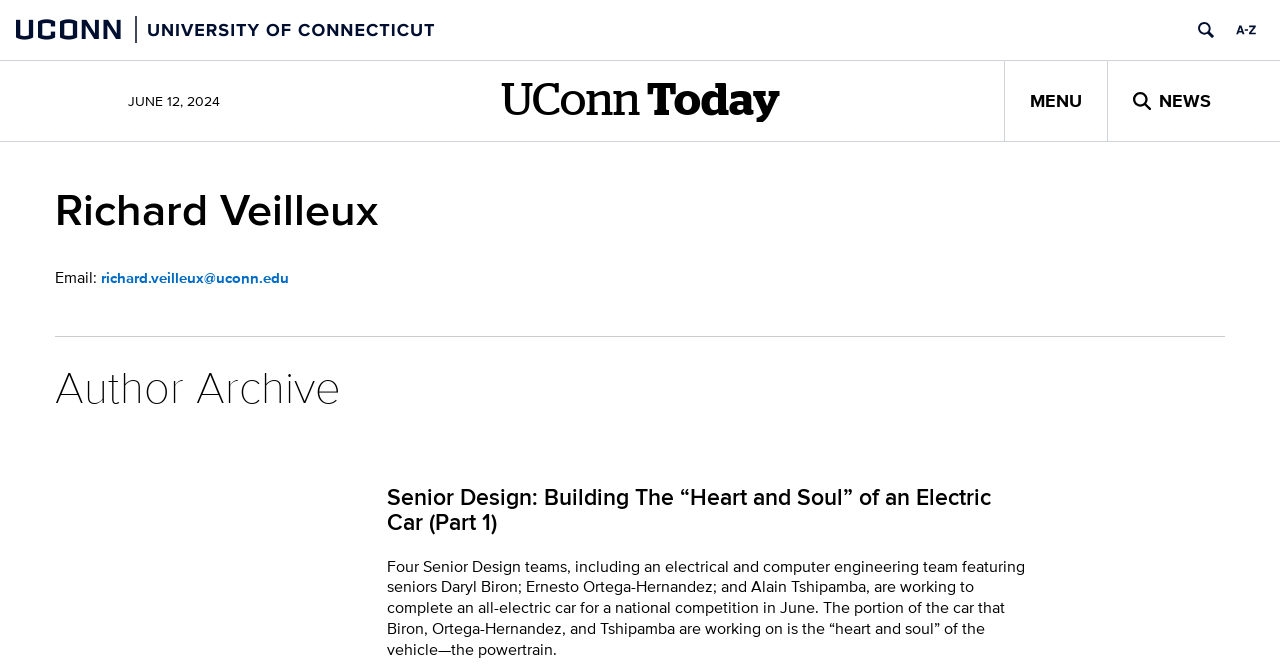Please provide the bounding box coordinates for the element that needs to be clicked to perform the instruction: "Email Richard Veilleux". The coordinates must consist of four float numbers between 0 and 1, formatted as [left, top, right, bottom].

[0.079, 0.4, 0.226, 0.433]